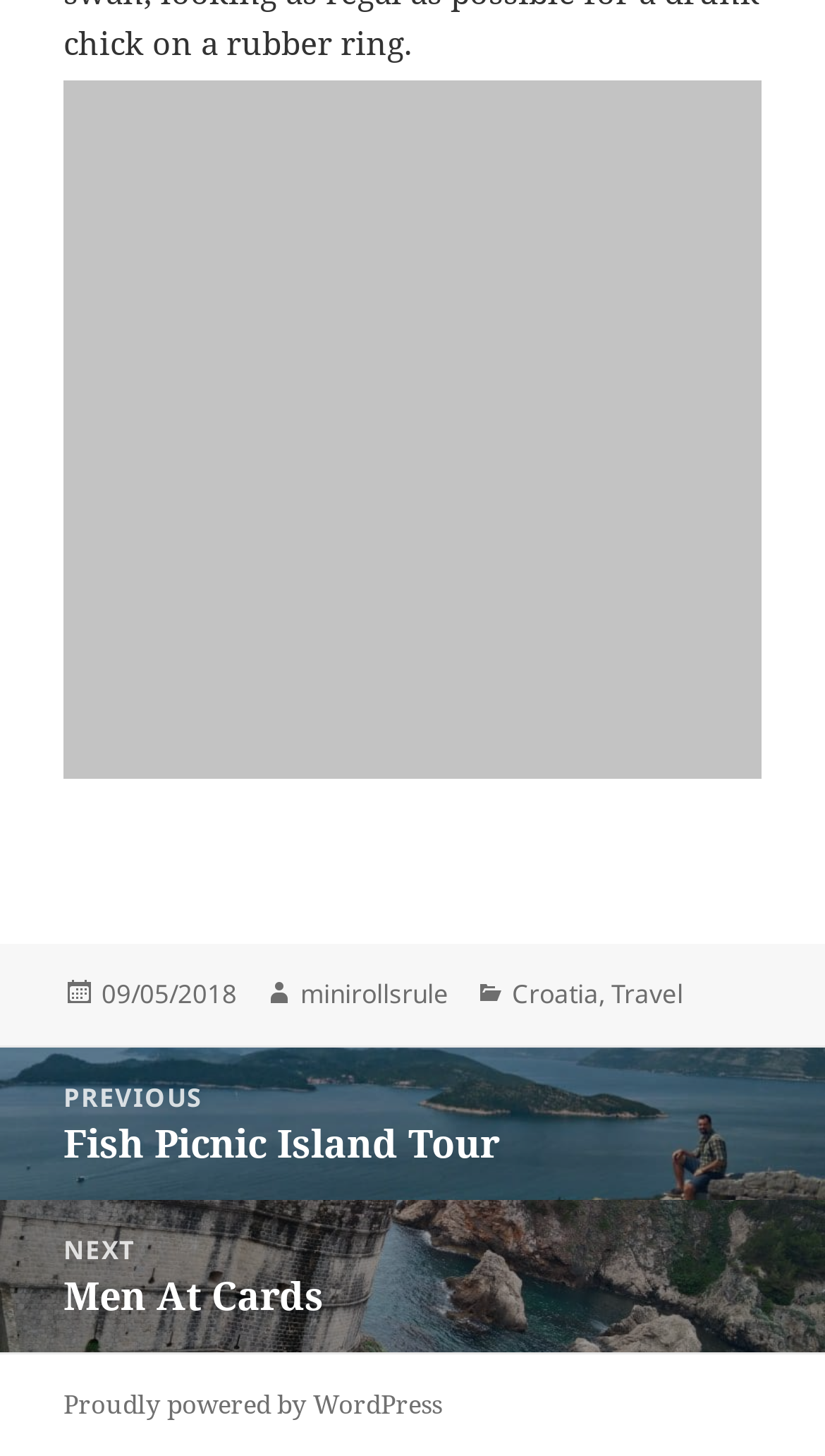What are the categories of the post?
Refer to the image and provide a thorough answer to the question.

I found the categories of the post by looking at the footer section of the webpage, where it says 'Categories' followed by links to the categories, which are 'Croatia' and 'Travel'.